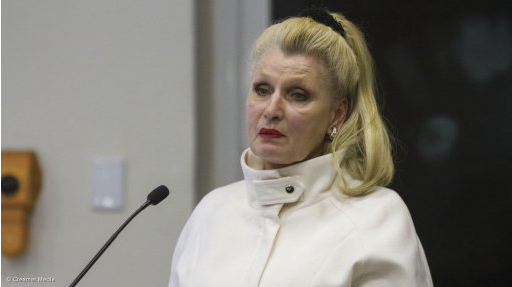Thoroughly describe the content and context of the image.

In the image, a woman with long, blonde hair styled in waves stands at a podium, wearing a chic white coat with a high collar. Her makeup is sophisticated, featuring bold red lipstick that contrasts with her light complexion. The background appears to be a formal setting, with a subtle focus on the subject as she addresses an audience. This image accompanies an article discussing efforts to turn environmental hazards from mining into job-generating projects, specifically highlighting a plan that could create employment for approximately 100 individuals focused on the rehabilitation of the Tweelopiespruit area. The caption emphasizes the importance of such initiatives in contributing to community restoration and economic development.